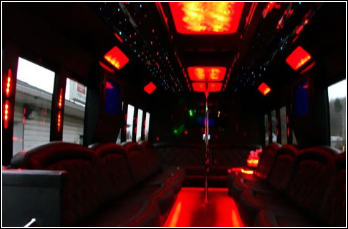What is the ideal use of this Fort Lauderdale limo rental?
Carefully analyze the image and provide a thorough answer to the question.

The caption highlights the features of the limousine, stating that it is 'ideal for parties, special occasions, or group outings', which implies that it is suitable for events that require a luxurious and celebratory atmosphere.